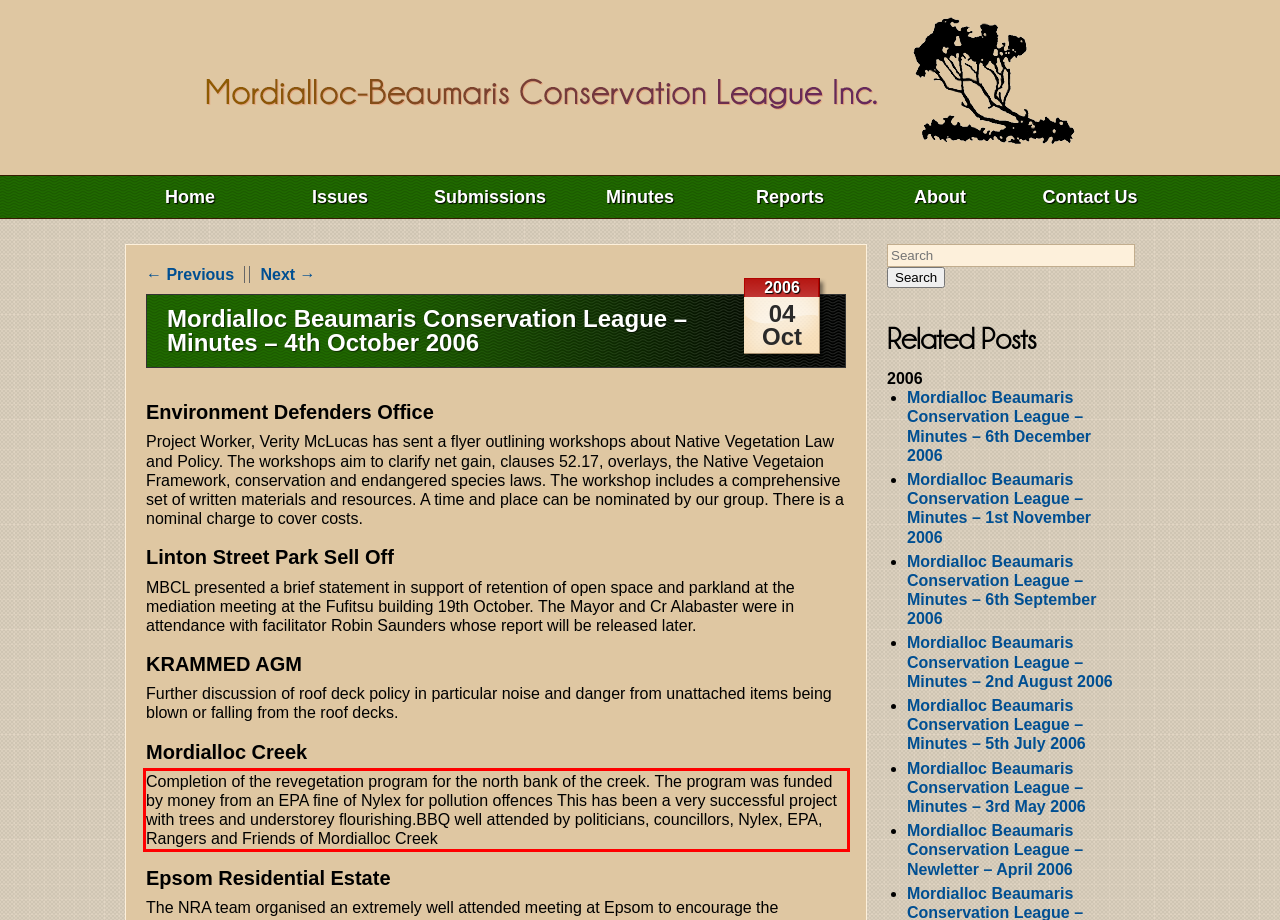Given the screenshot of the webpage, identify the red bounding box, and recognize the text content inside that red bounding box.

Completion of the revegetation program for the north bank of the creek. The program was funded by money from an EPA fine of Nylex for pollution offences This has been a very successful project with trees and understorey flourishing.BBQ well attended by politicians, councillors, Nylex, EPA, Rangers and Friends of Mordialloc Creek